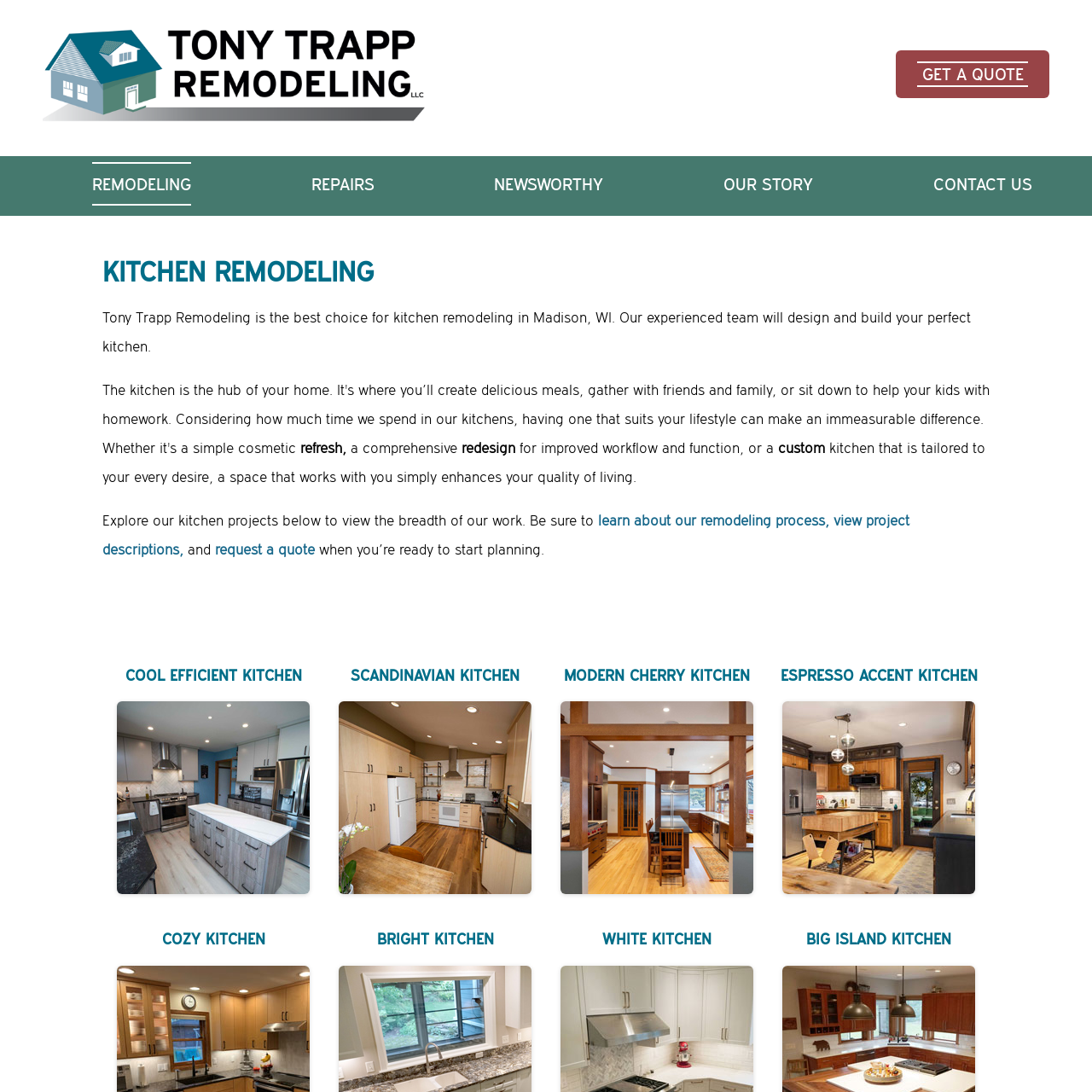What is the purpose of the 'GET A QUOTE' button?
Answer the question with a detailed and thorough explanation.

I inferred the purpose of the 'GET A QUOTE' button by its location at the top right corner of the webpage and its proximity to the navigation menu, suggesting that it's a call-to-action for potential customers.